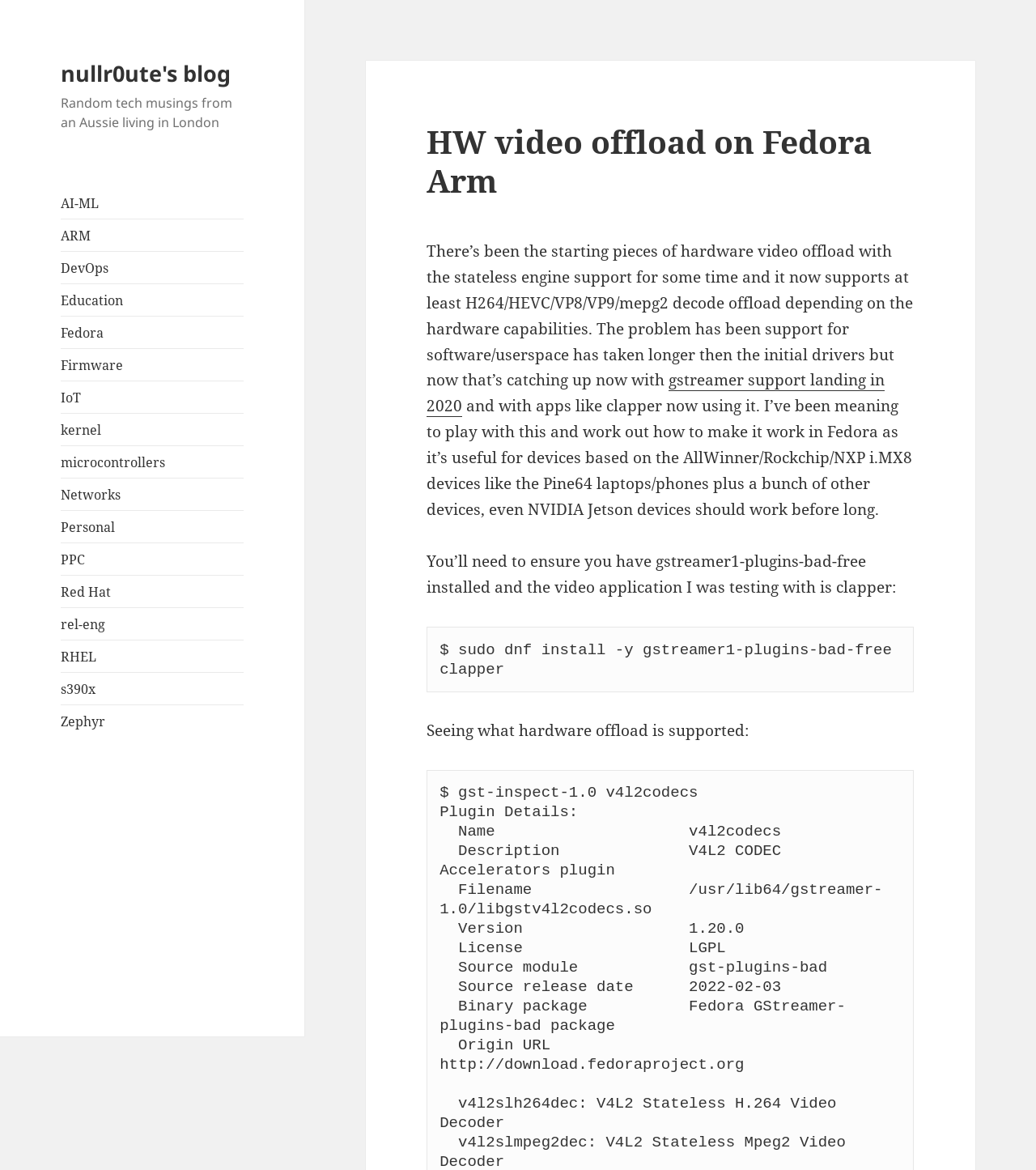Determine the coordinates of the bounding box for the clickable area needed to execute this instruction: "view AI-ML category".

[0.059, 0.166, 0.096, 0.181]